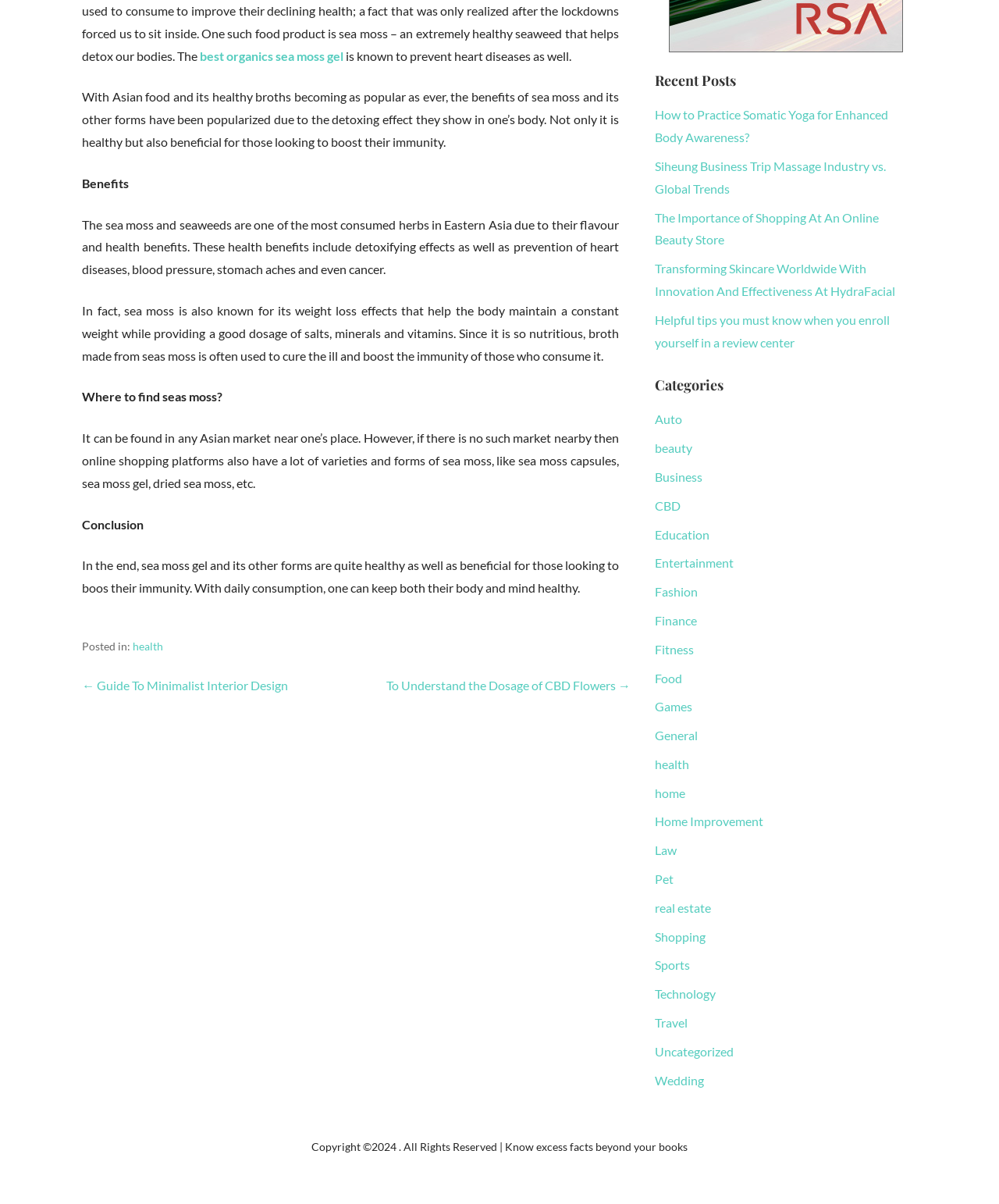Please identify the bounding box coordinates of the element's region that needs to be clicked to fulfill the following instruction: "Click on the 'best organics sea moss gel' link". The bounding box coordinates should consist of four float numbers between 0 and 1, i.e., [left, top, right, bottom].

[0.2, 0.04, 0.344, 0.052]